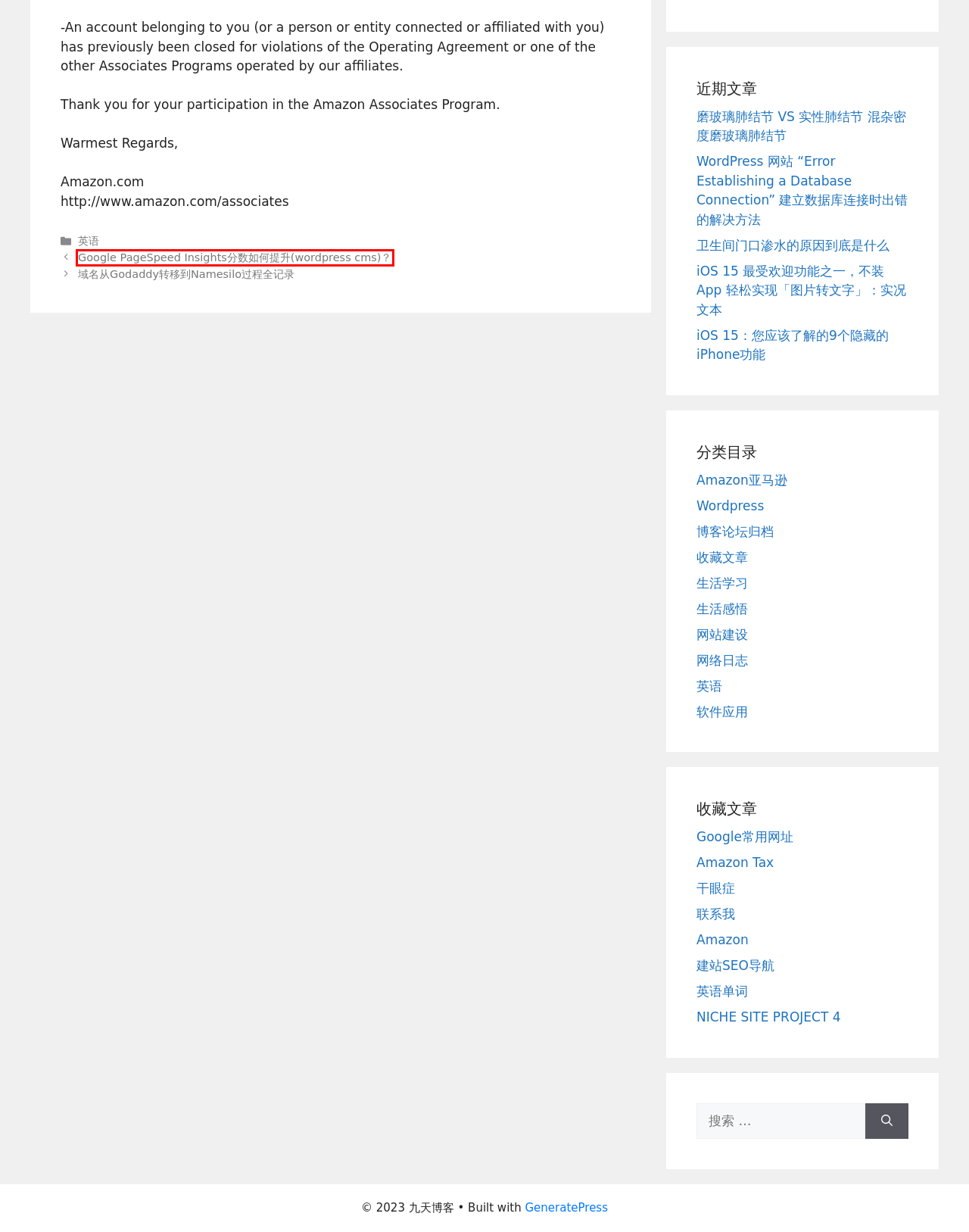You are provided with a screenshot of a webpage that includes a red rectangle bounding box. Please choose the most appropriate webpage description that matches the new webpage after clicking the element within the red bounding box. Here are the candidates:
A. 域名从Godaddy转移到Namesilo过程全记录 | 九天博客
B. 生活学习 归档 | 九天博客
C. 网络日志 归档 | 九天博客
D. GeneratePress - The perfect foundation for your WordPress website.
E. Wordpress 归档 | 九天博客
F. 磨玻璃肺结节 VS 实性肺结节 混杂密度磨玻璃肺结节 | 九天博客
G. Google PageSpeed Insights分数如何提升(wordpress cms)？ | 九天博客
H. 收藏文章 归档 | 九天博客

G